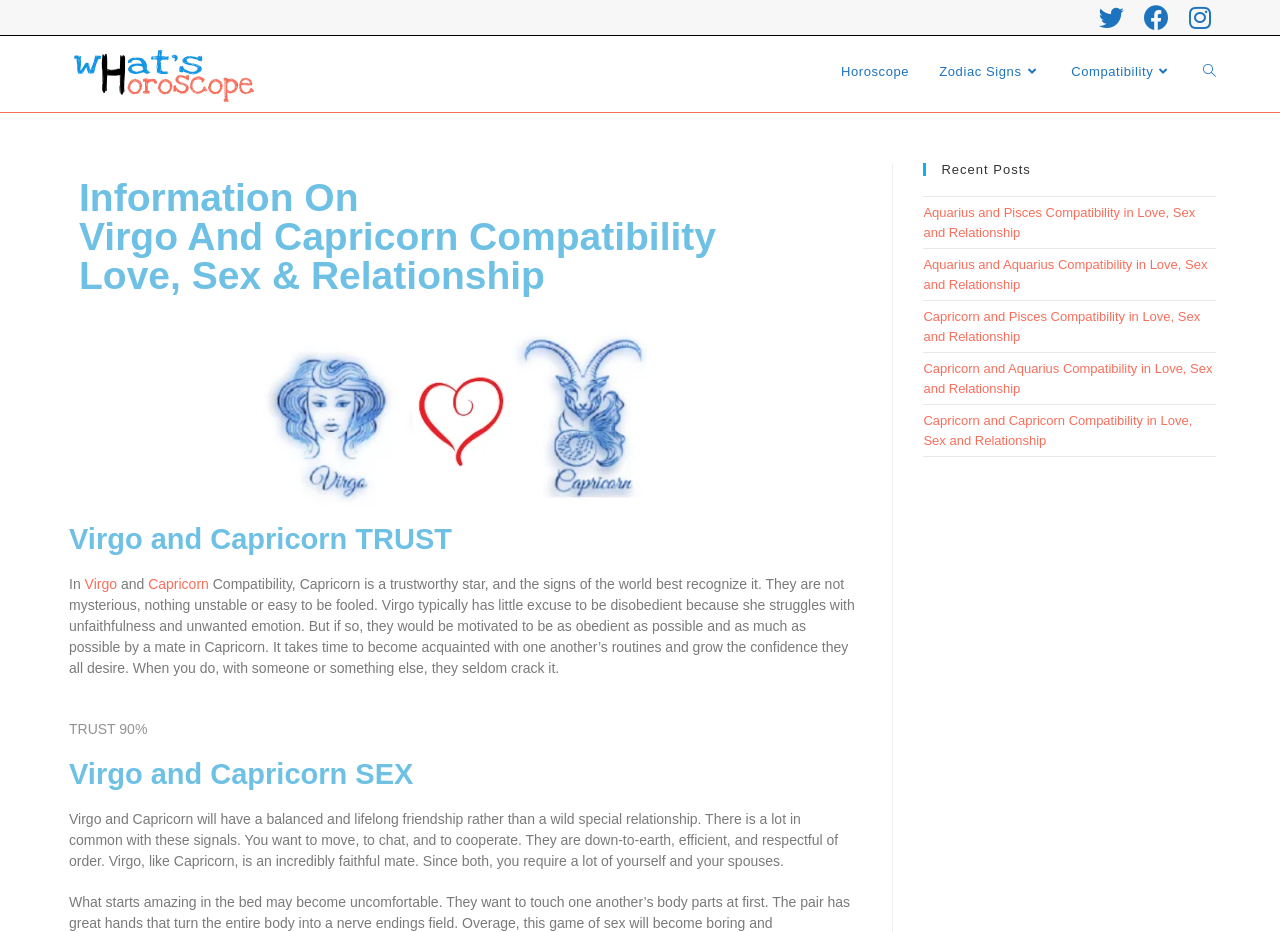Locate the bounding box of the UI element described in the following text: "Capricorn".

[0.116, 0.618, 0.163, 0.635]